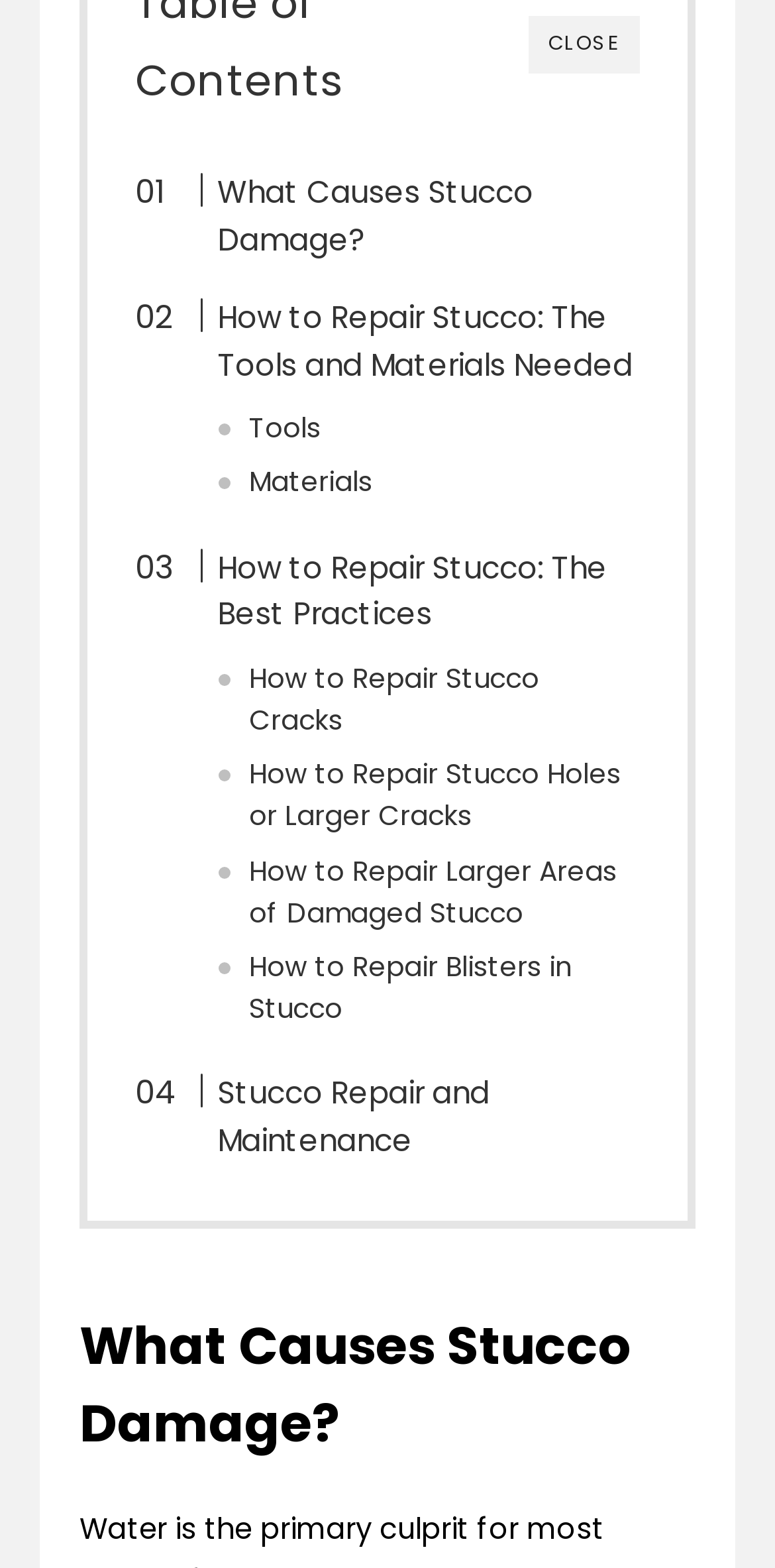Identify the bounding box coordinates of the area you need to click to perform the following instruction: "Click the 'CLOSE' button".

[0.682, 0.01, 0.826, 0.046]